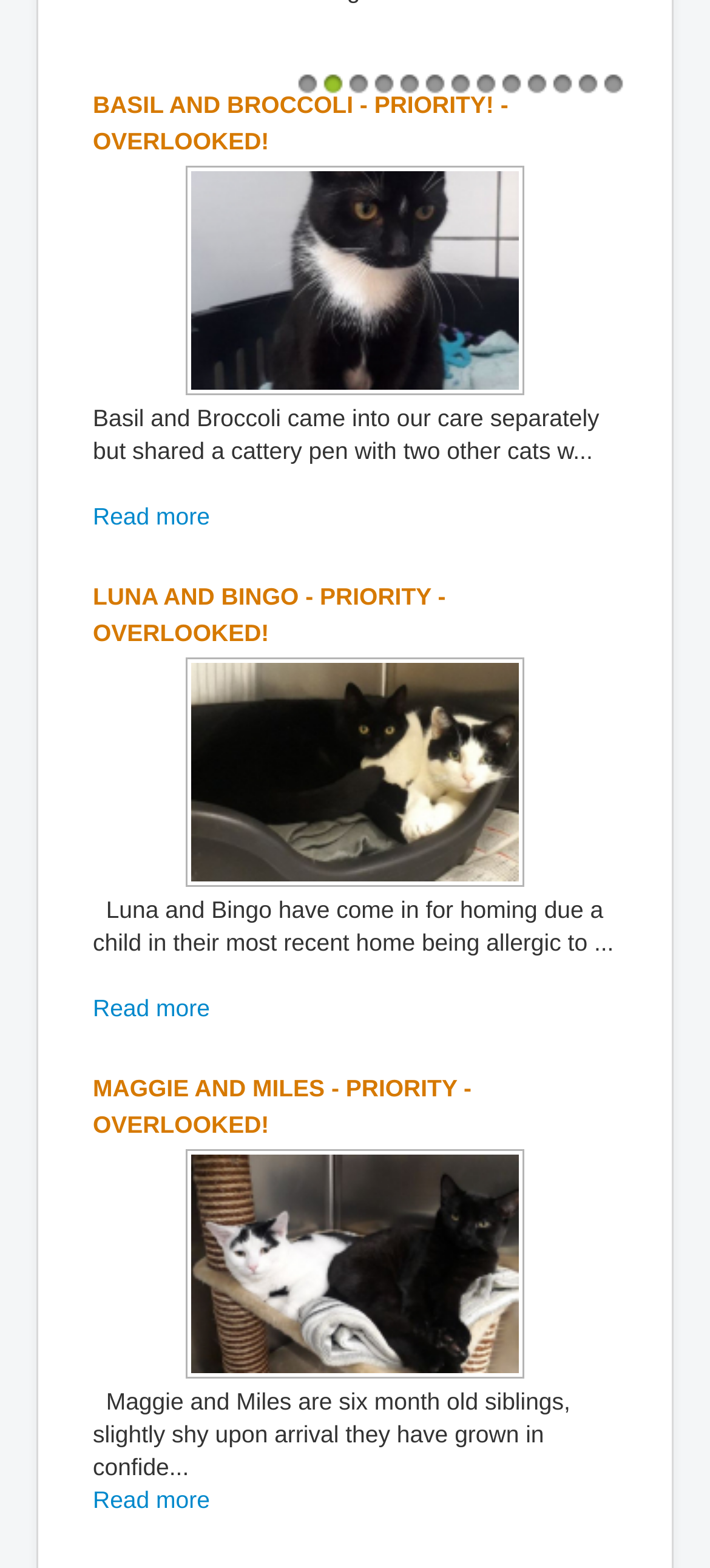How many images are there on the webpage?
Please provide a detailed and comprehensive answer to the question.

I searched for image elements on the webpage and found three images, each corresponding to a cat pair: Basil and Broccoli, Luna and Bingo, and Maggie and Miles.